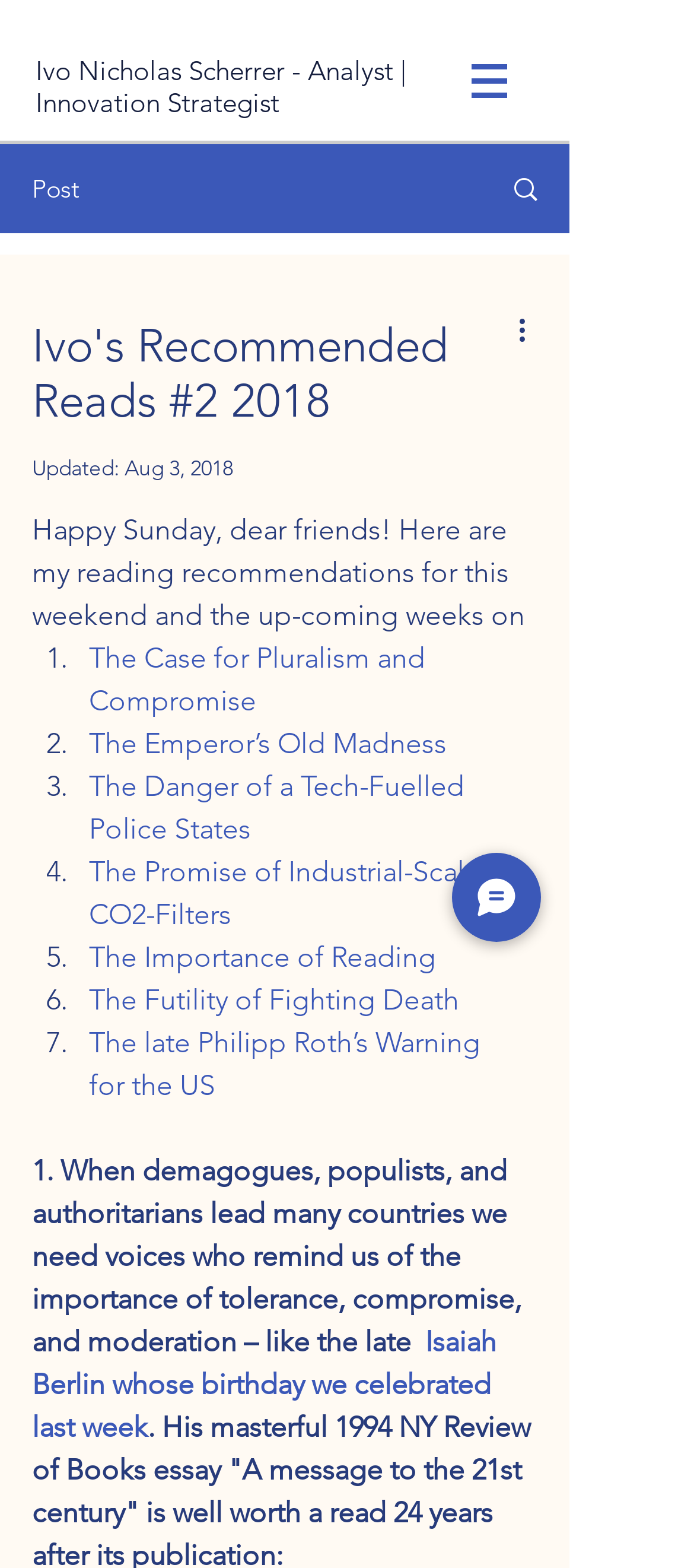Locate the bounding box coordinates of the clickable area to execute the instruction: "View Ivo's profile". Provide the coordinates as four float numbers between 0 and 1, represented as [left, top, right, bottom].

[0.051, 0.034, 0.585, 0.076]